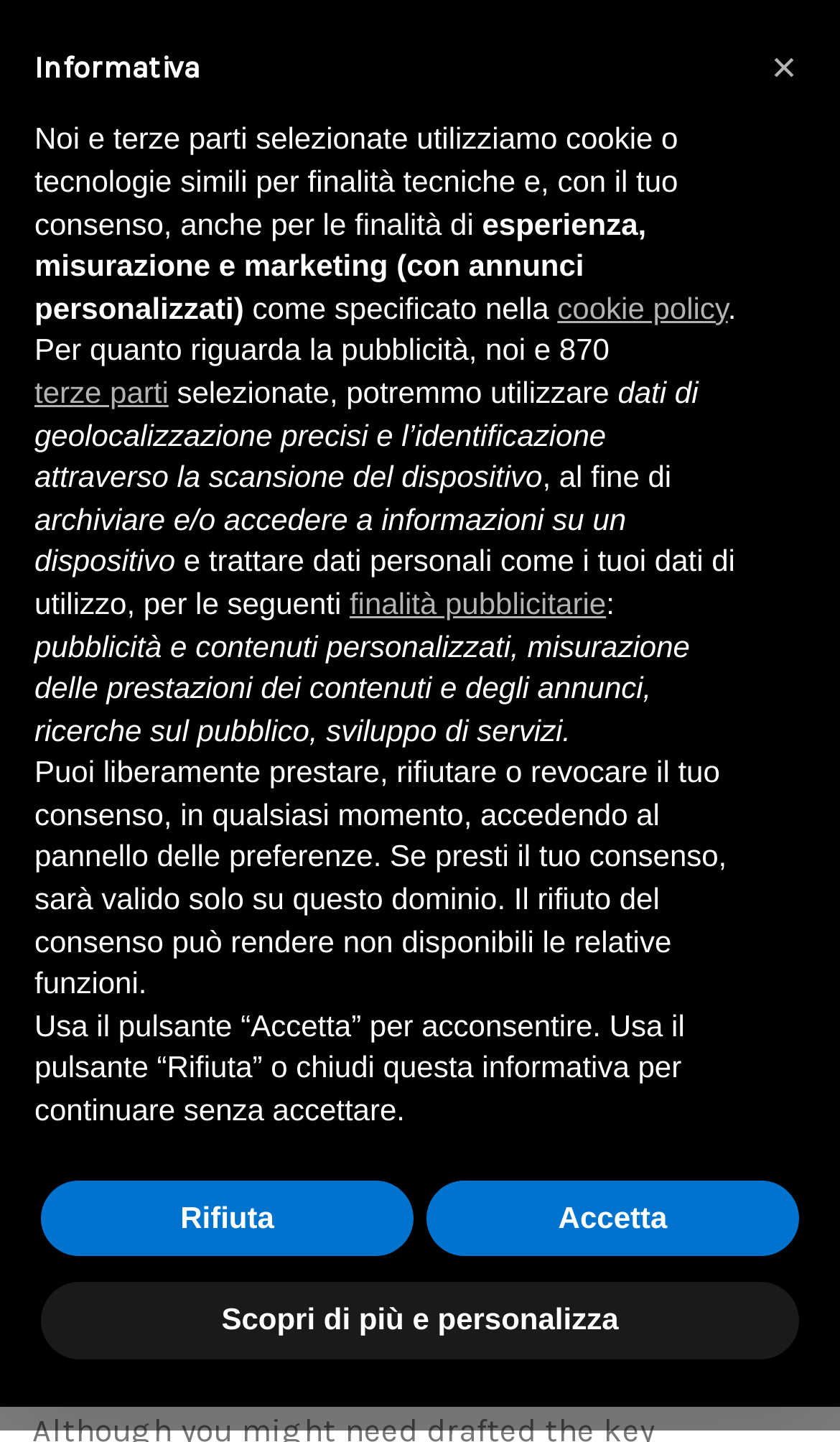What is the recommended approach to writing an essay?
Answer the question with just one word or phrase using the image.

Write a first draft and then edit